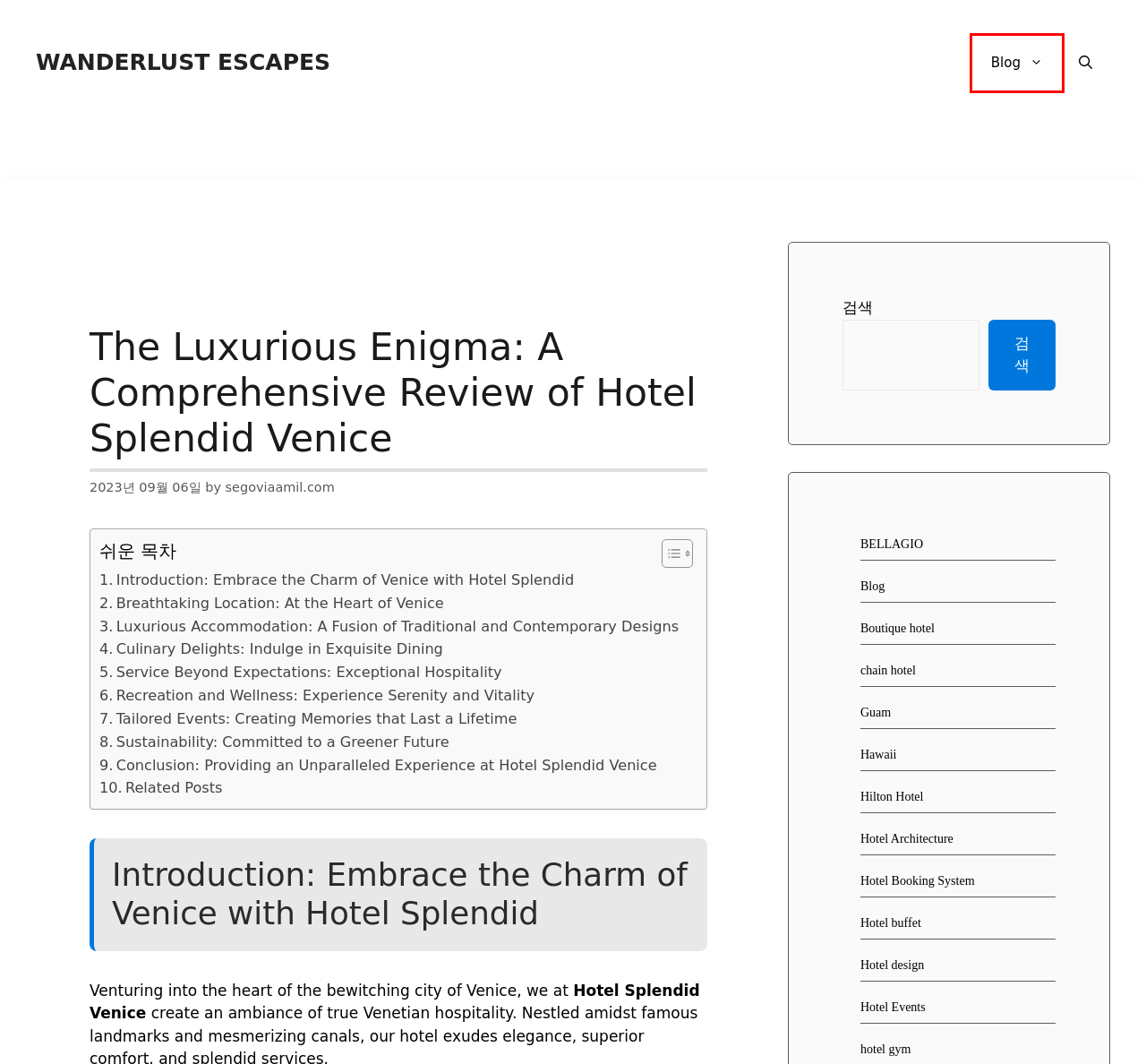Provided is a screenshot of a webpage with a red bounding box around an element. Select the most accurate webpage description for the page that appears after clicking the highlighted element. Here are the candidates:
A. hotel gym - Wanderlust Escapes
B. Hotel Booking System - Wanderlust Escapes
C. Blog - Wanderlust Escapes
D. BELLAGIO - Wanderlust Escapes
E. Hotel design - Wanderlust Escapes
F. Wanderlust Escapes - Welcome to Wanderlust Escapes
G. Hilton Hotel - Wanderlust Escapes
H. Hotel buffet - Wanderlust Escapes

C